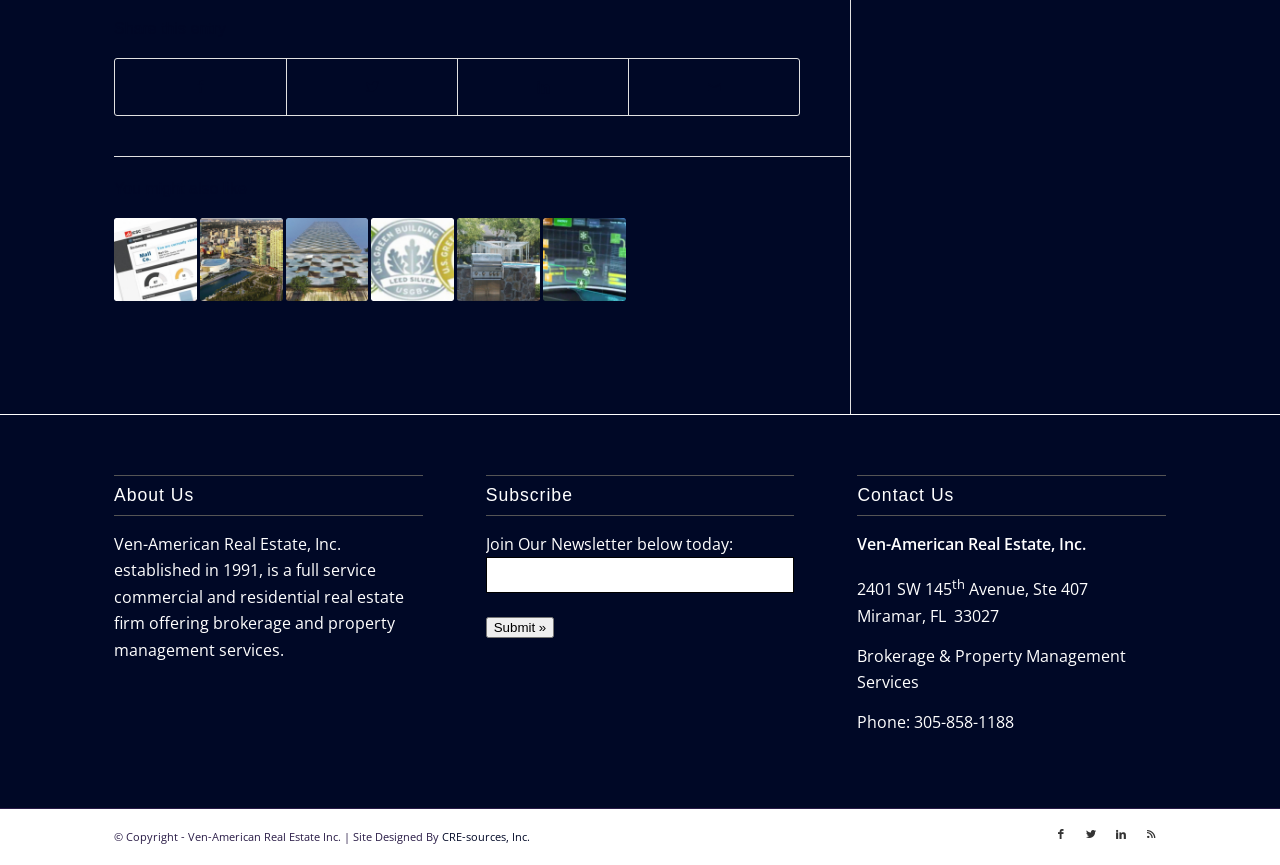Please determine the bounding box coordinates of the element's region to click in order to carry out the following instruction: "Click on the 'Blog' link". The coordinates should be four float numbers between 0 and 1, i.e., [left, top, right, bottom].

None